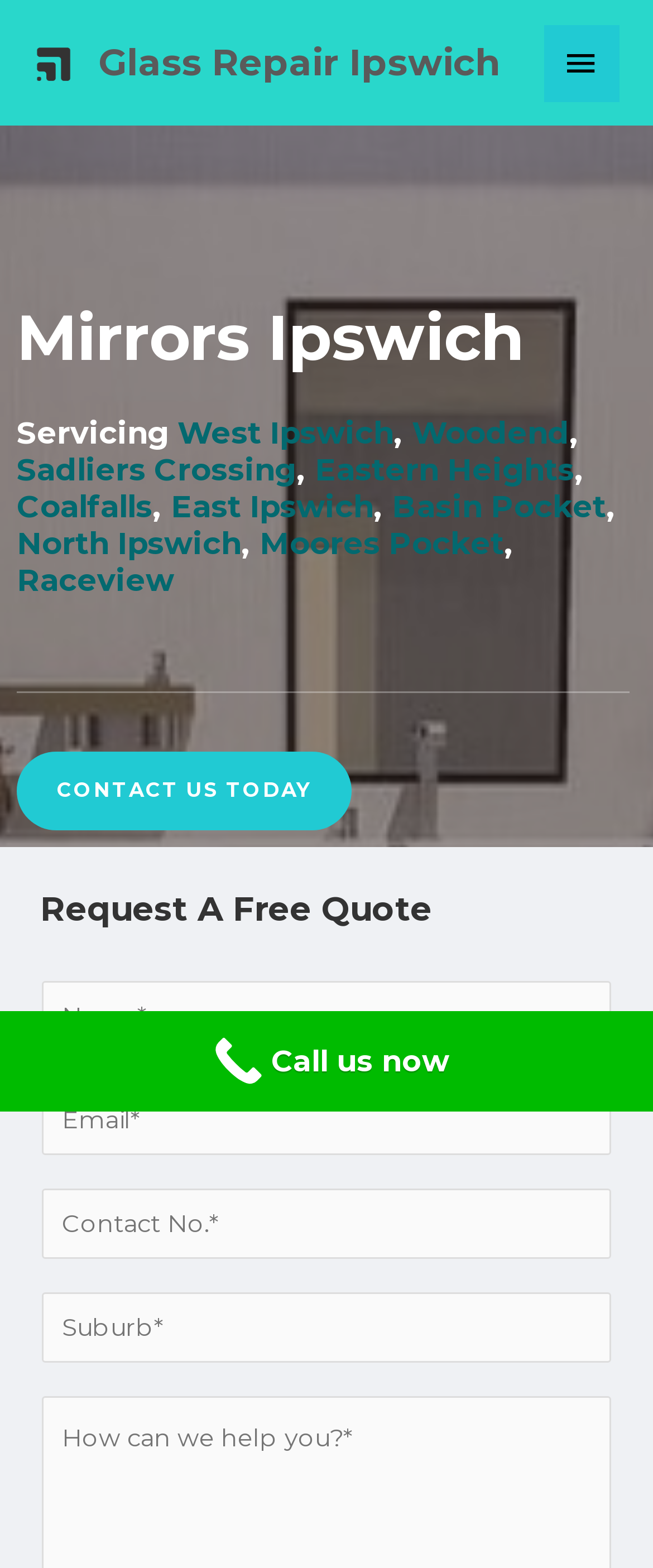Identify and provide the bounding box coordinates of the UI element described: "parent_node: Suburb * name="wpforms[fields][4]" placeholder="Suburb*"". The coordinates should be formatted as [left, top, right, bottom], with each number being a float between 0 and 1.

[0.064, 0.824, 0.936, 0.869]